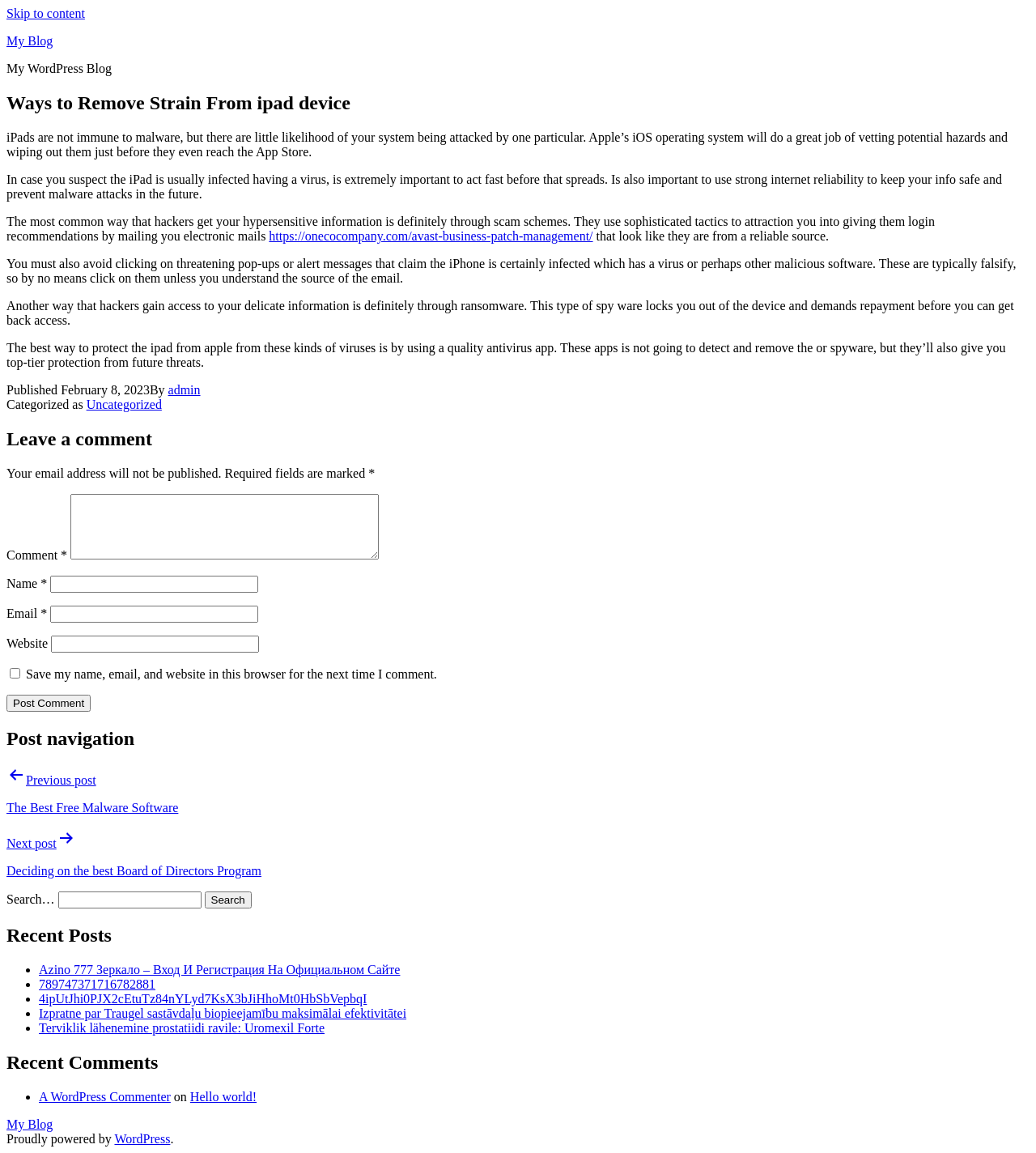Could you highlight the region that needs to be clicked to execute the instruction: "Leave a comment"?

[0.068, 0.428, 0.366, 0.485]